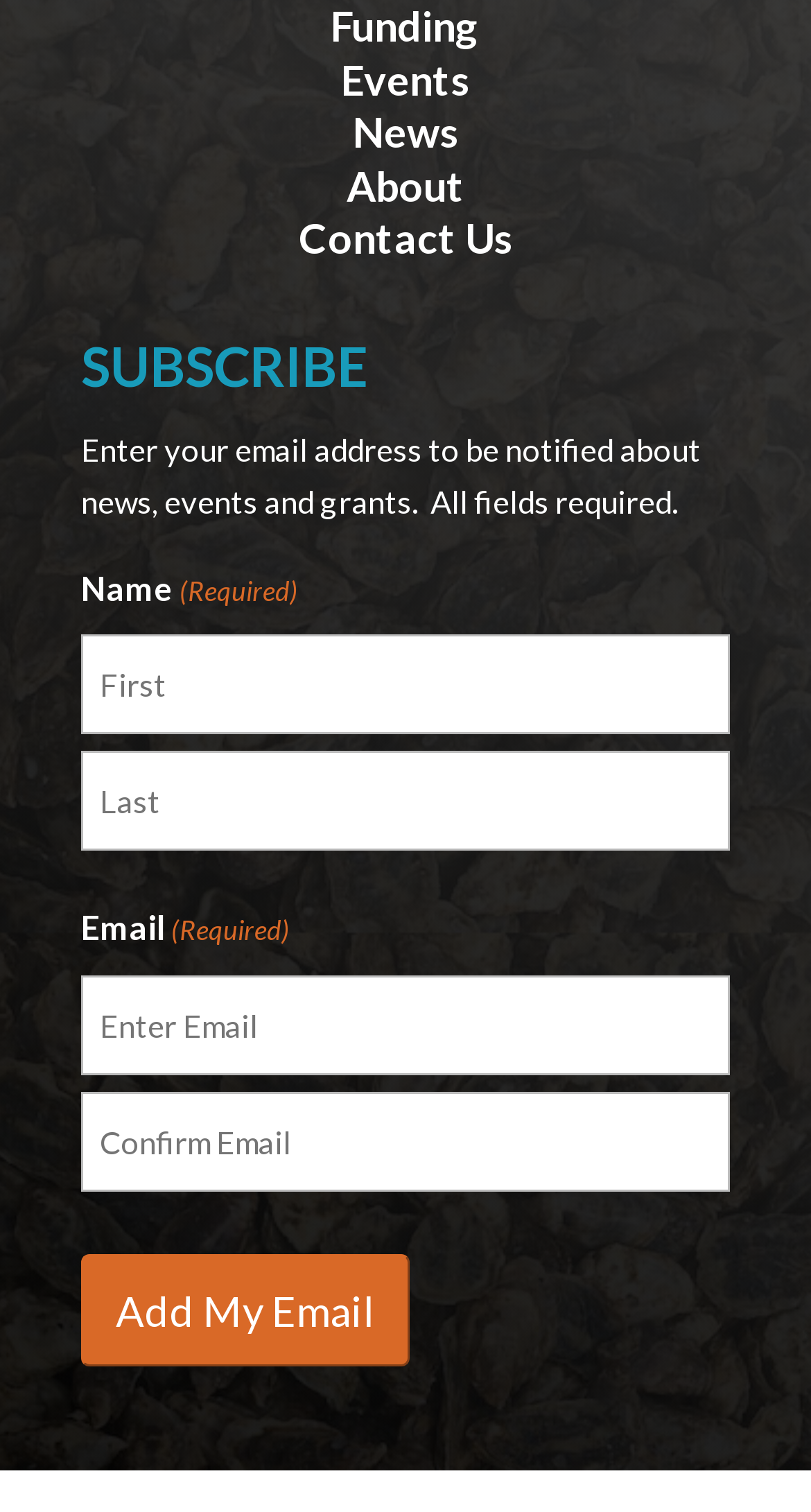Determine the bounding box of the UI component based on this description: "parent_node: Last name="input_5.6" placeholder="Last"". The bounding box coordinates should be four float values between 0 and 1, i.e., [left, top, right, bottom].

[0.1, 0.497, 0.9, 0.563]